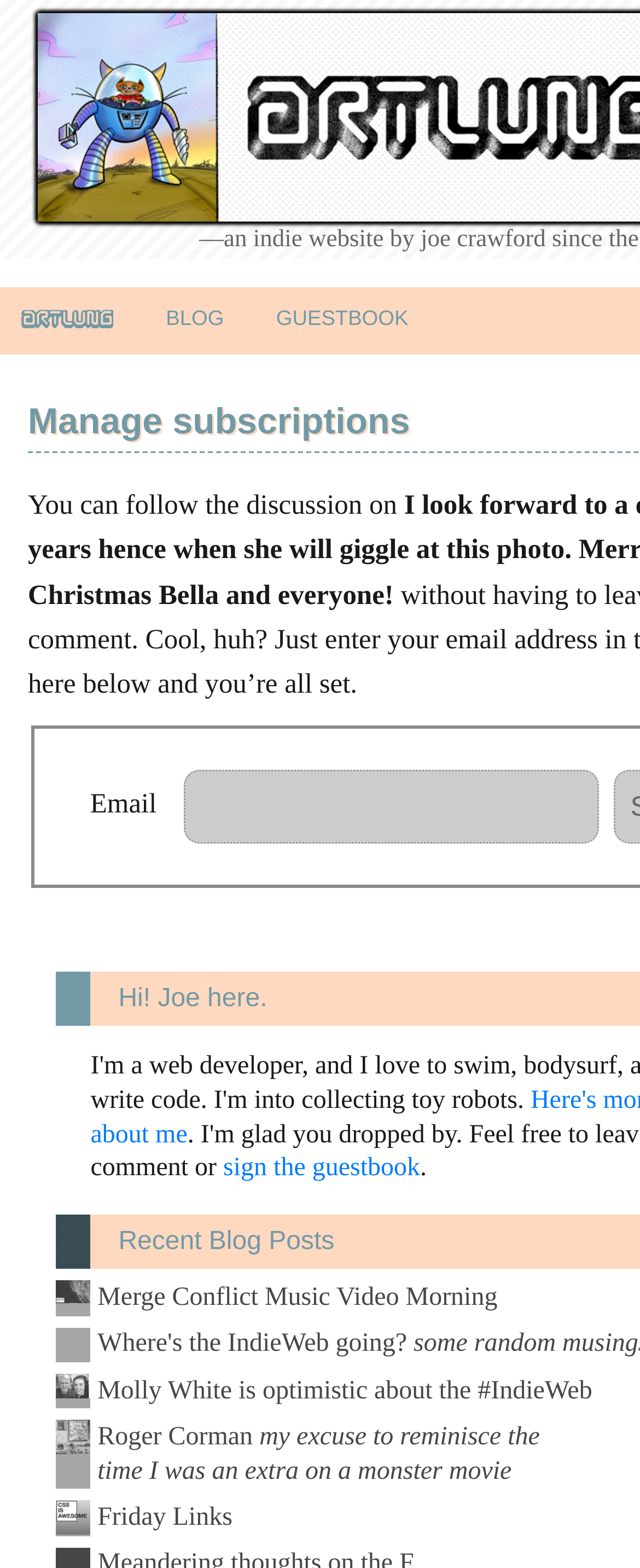Given the content of the image, can you provide a detailed answer to the question?
What is the purpose of the textbox?

I found the answer by looking at the textbox element with the label 'Email' and the required attribute set to true, indicating that it is used to input an email address.